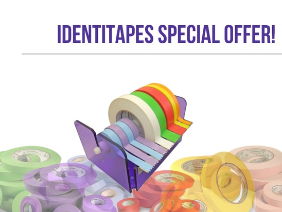What is the purpose of the tapes?
Utilize the information in the image to give a detailed answer to the question.

The packaging and presentation suggest that these tapes are versatile, suitable for various labeling applications in laboratory settings, and designed to withstand challenging conditions.